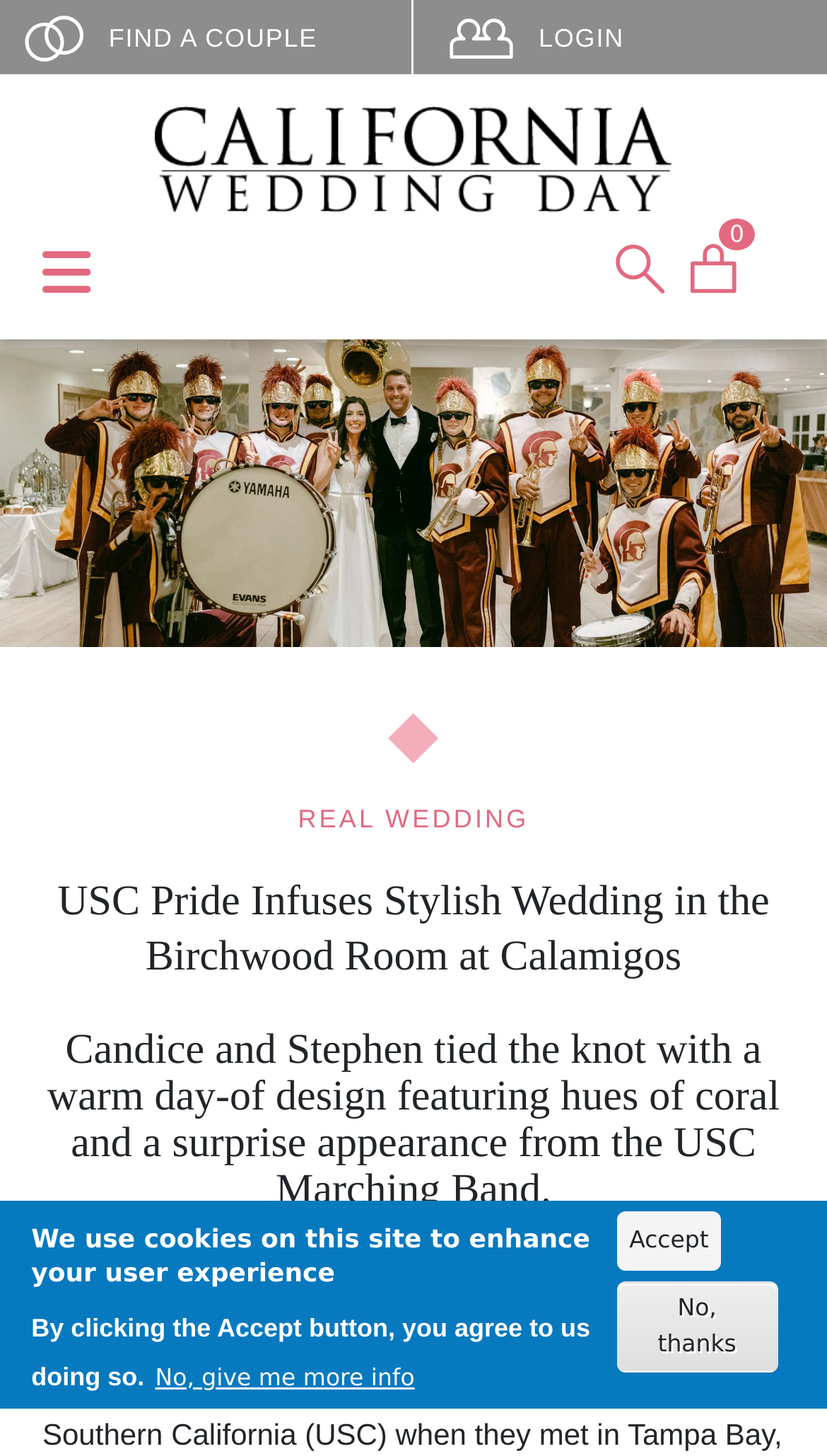Who wrote the article about the wedding? Examine the screenshot and reply using just one word or a brief phrase.

Emily Sweet